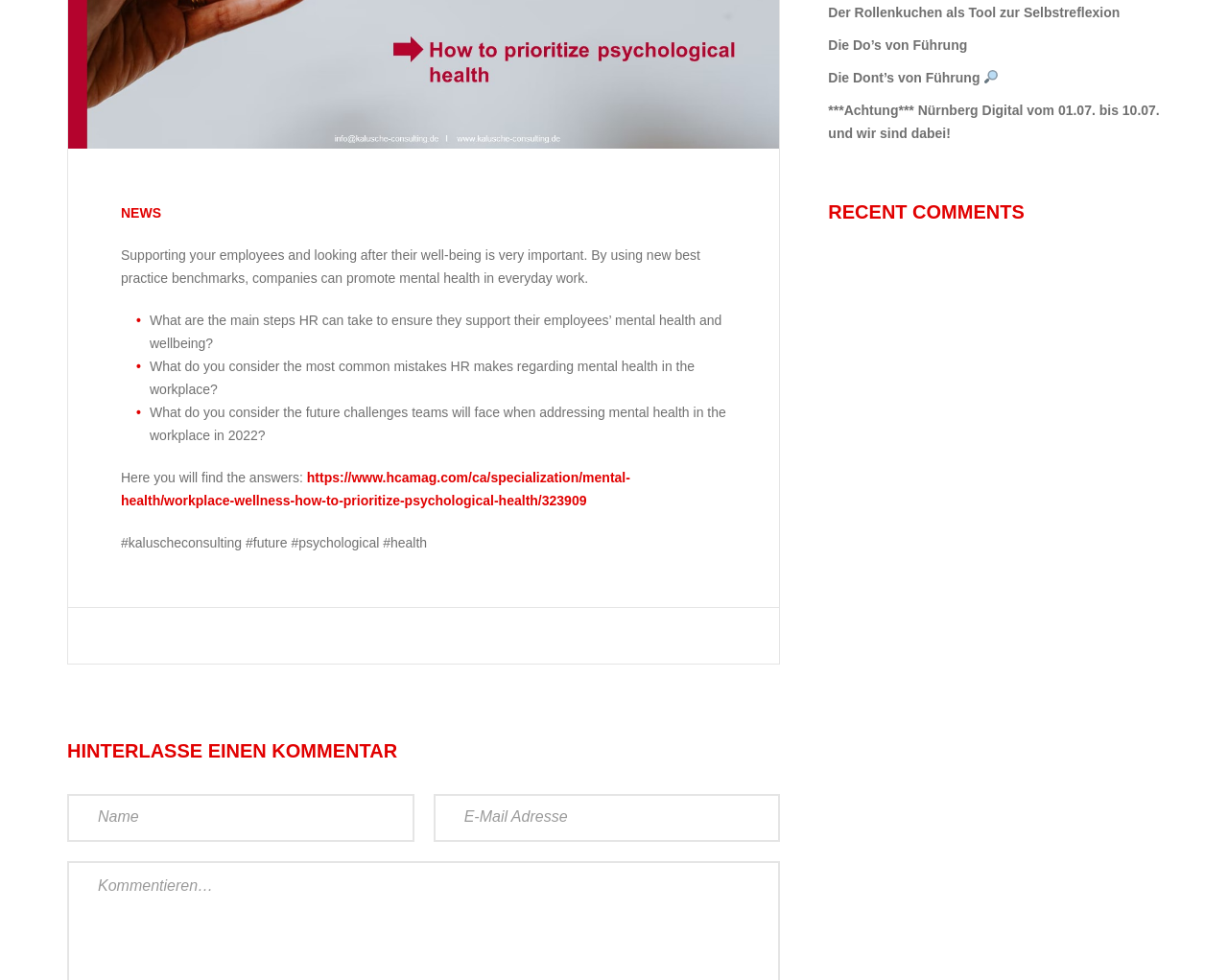Find the bounding box coordinates for the UI element that matches this description: "name="email" placeholder="E-Mail Adresse"".

[0.353, 0.847, 0.635, 0.896]